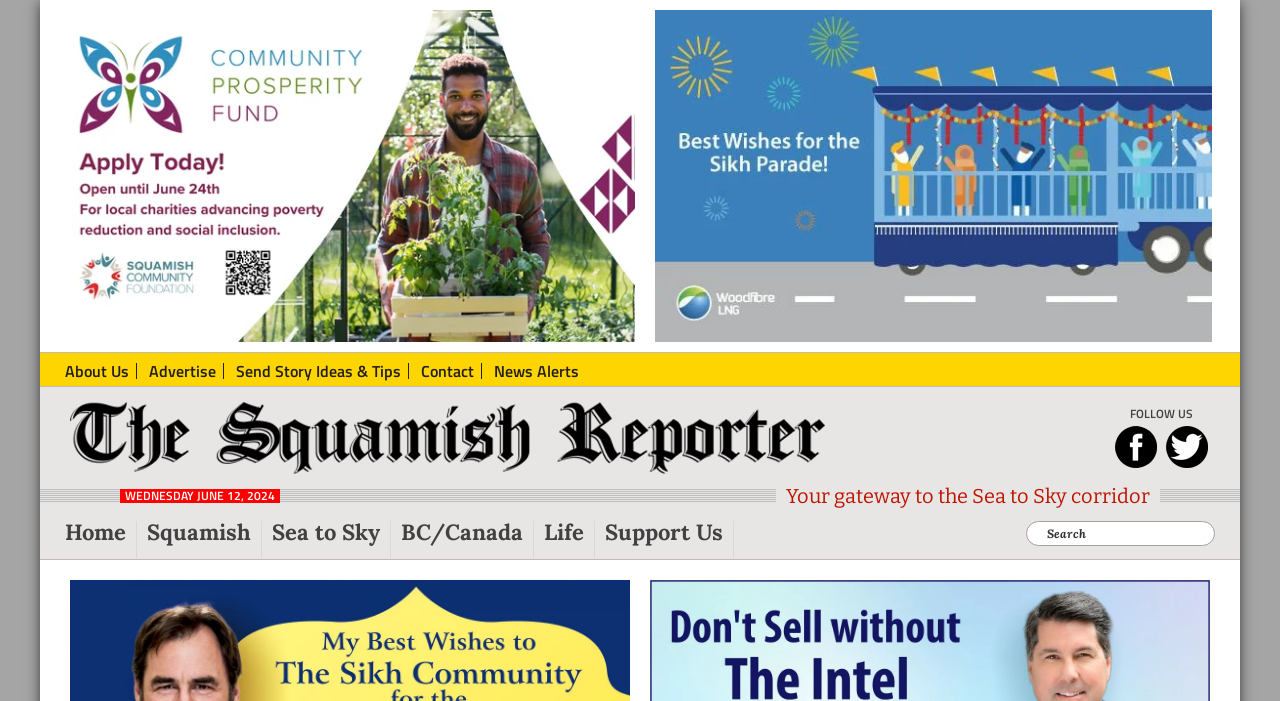Pinpoint the bounding box coordinates for the area that should be clicked to perform the following instruction: "Click on the 'About Us' link".

[0.051, 0.518, 0.107, 0.541]